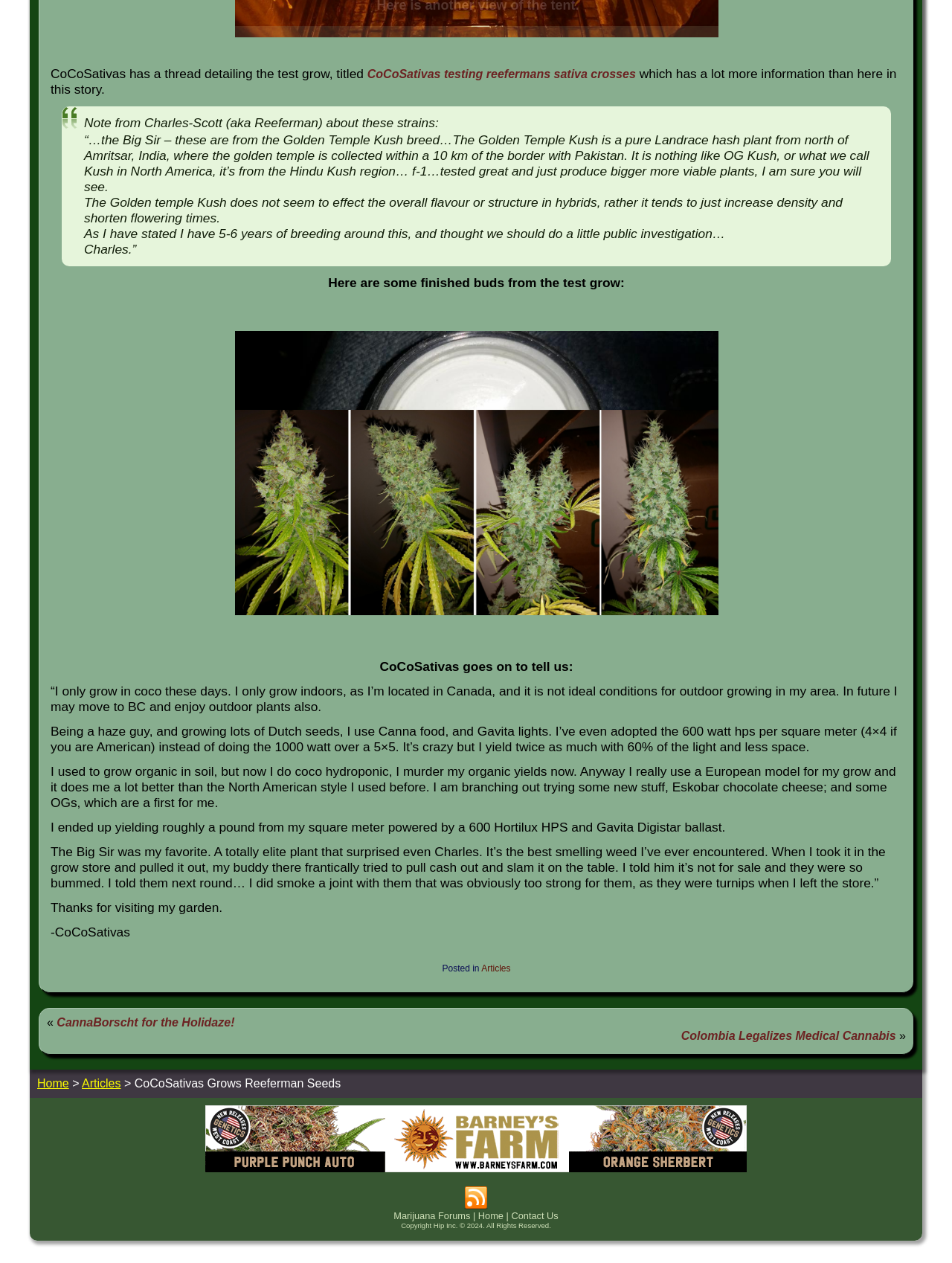Provide the bounding box coordinates of the HTML element described as: "Can War Ever Be Justified". The bounding box coordinates should be four float numbers between 0 and 1, i.e., [left, top, right, bottom].

None